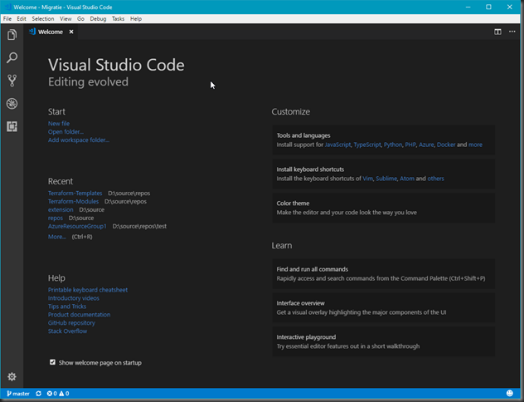What is the theme of the Visual Studio Code interface?
Answer the question based on the image using a single word or a brief phrase.

Dark-themed